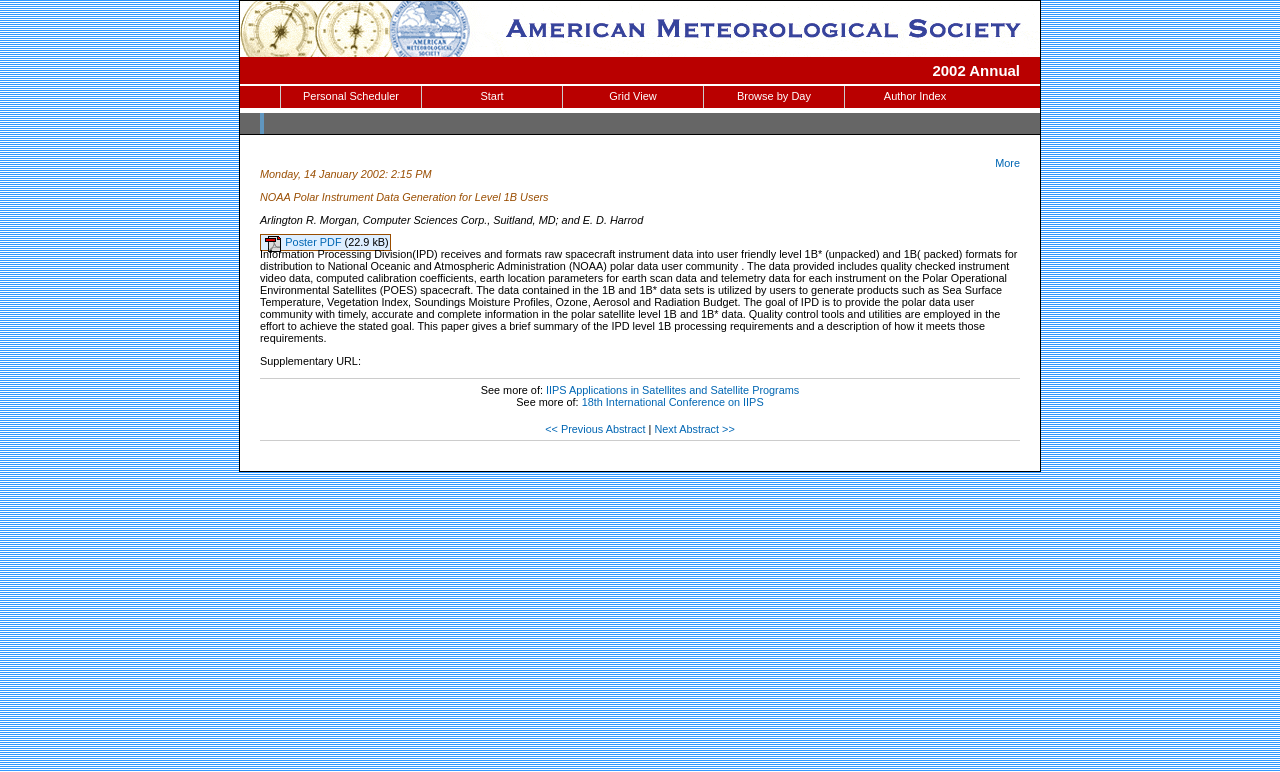Please look at the image and answer the question with a detailed explanation: What is the size of the Poster PDF?

The webpage provides a link to a Poster PDF, and next to the link, it mentions the size of the PDF, which is 22.9 kB.